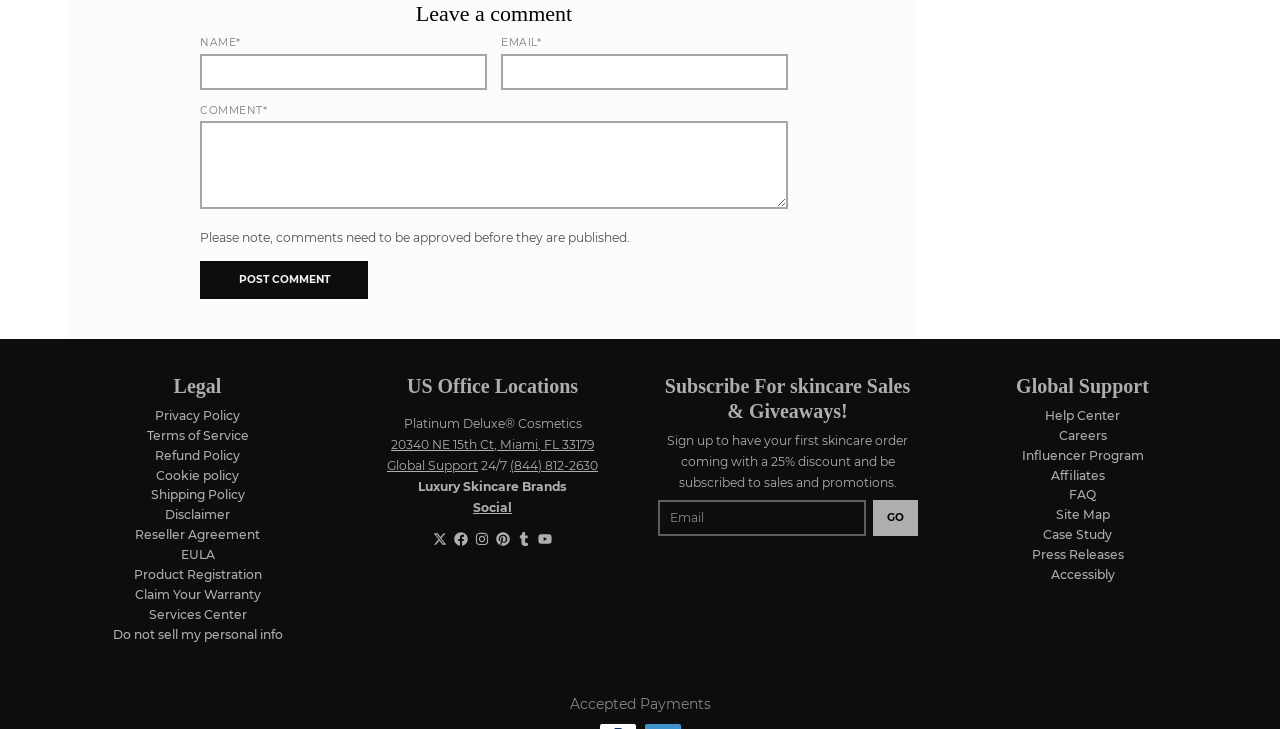What is the accepted payment method? Please answer the question using a single word or phrase based on the image.

Not specified